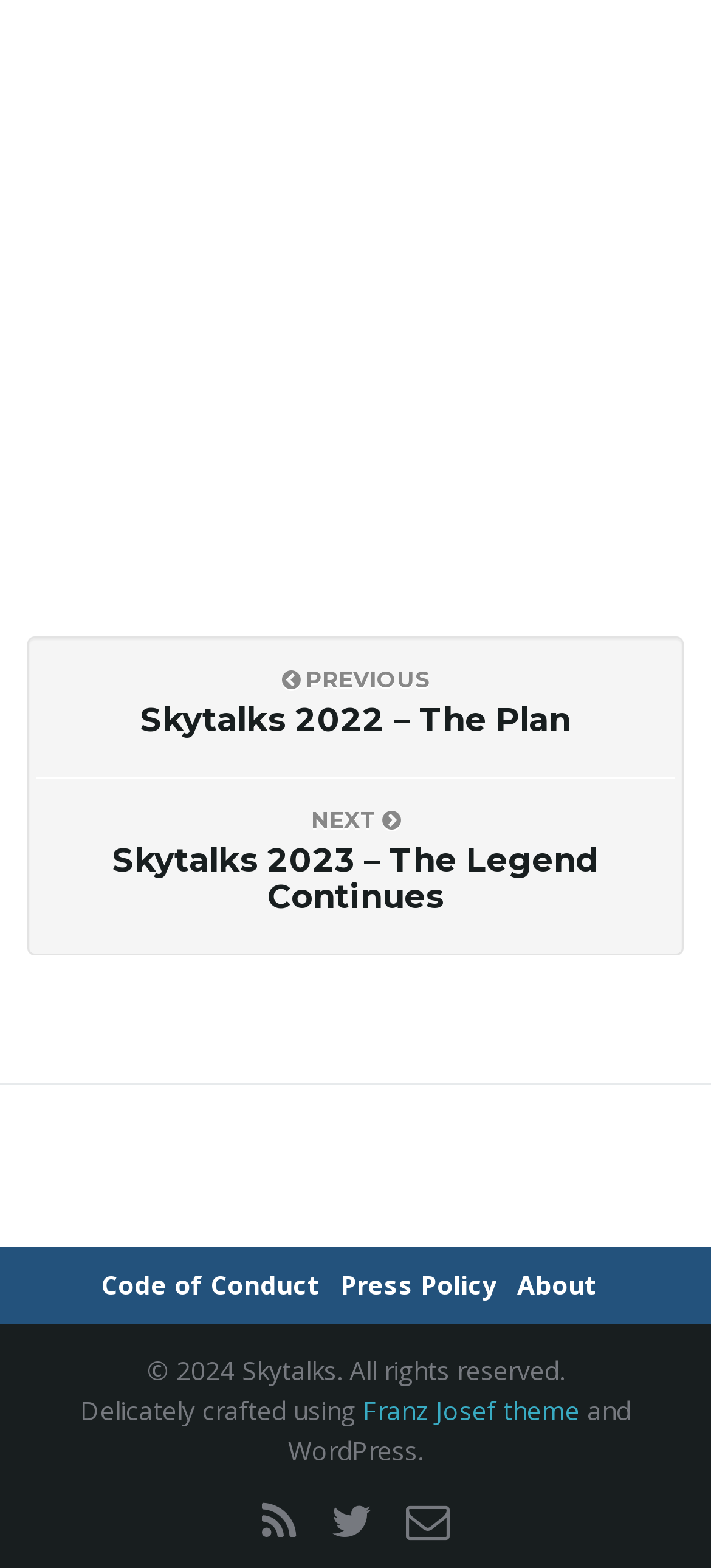Please predict the bounding box coordinates (top-left x, top-left y, bottom-right x, bottom-right y) for the UI element in the screenshot that fits the description: title="Email"

[0.571, 0.95, 0.632, 0.988]